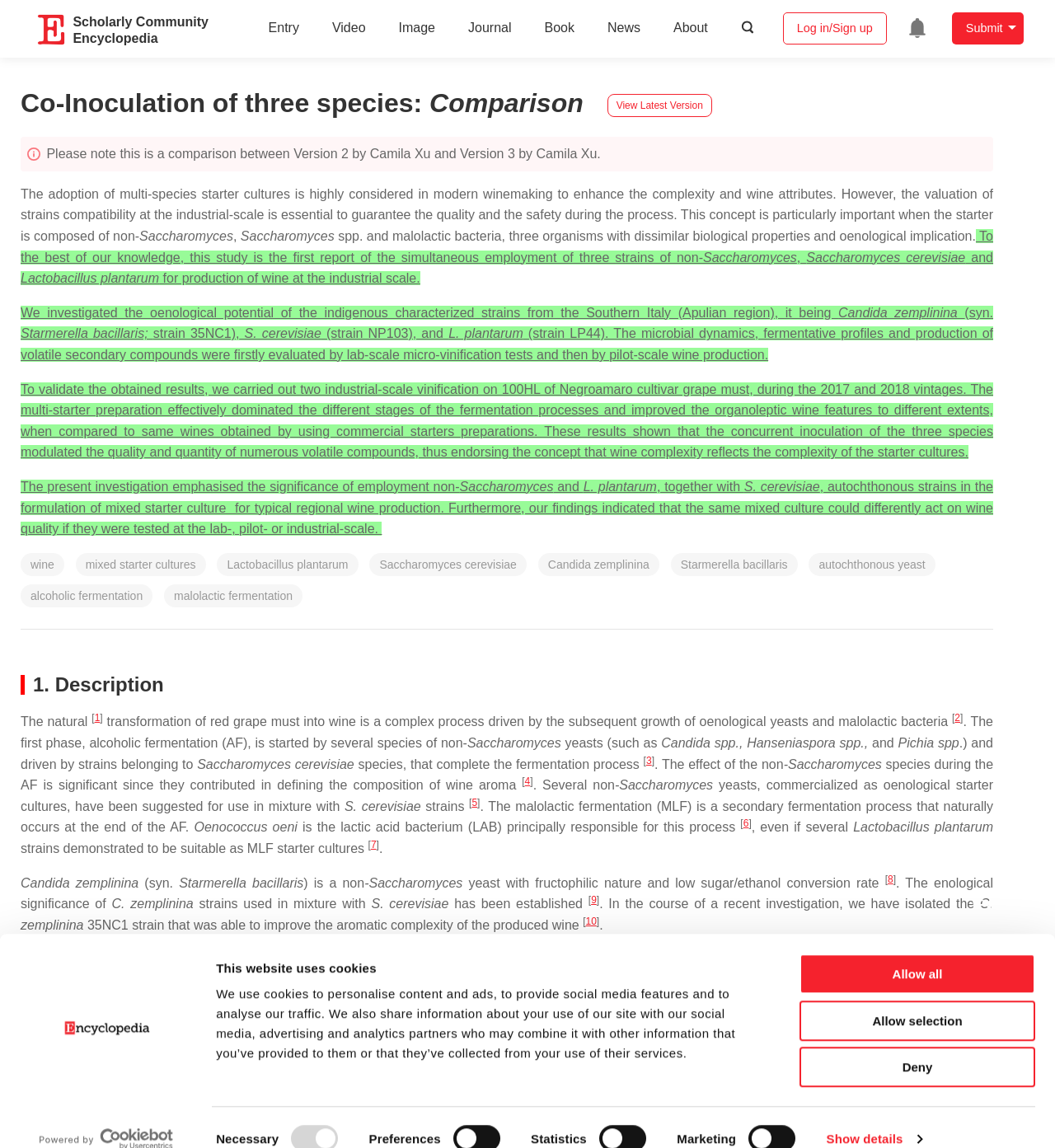From the webpage screenshot, identify the region described by Entry Entry Video Image. Provide the bounding box coordinates as (top-left x, top-left y, bottom-right x, bottom-right y), with each value being a floating point number between 0 and 1.

[0.737, 0.011, 0.796, 0.039]